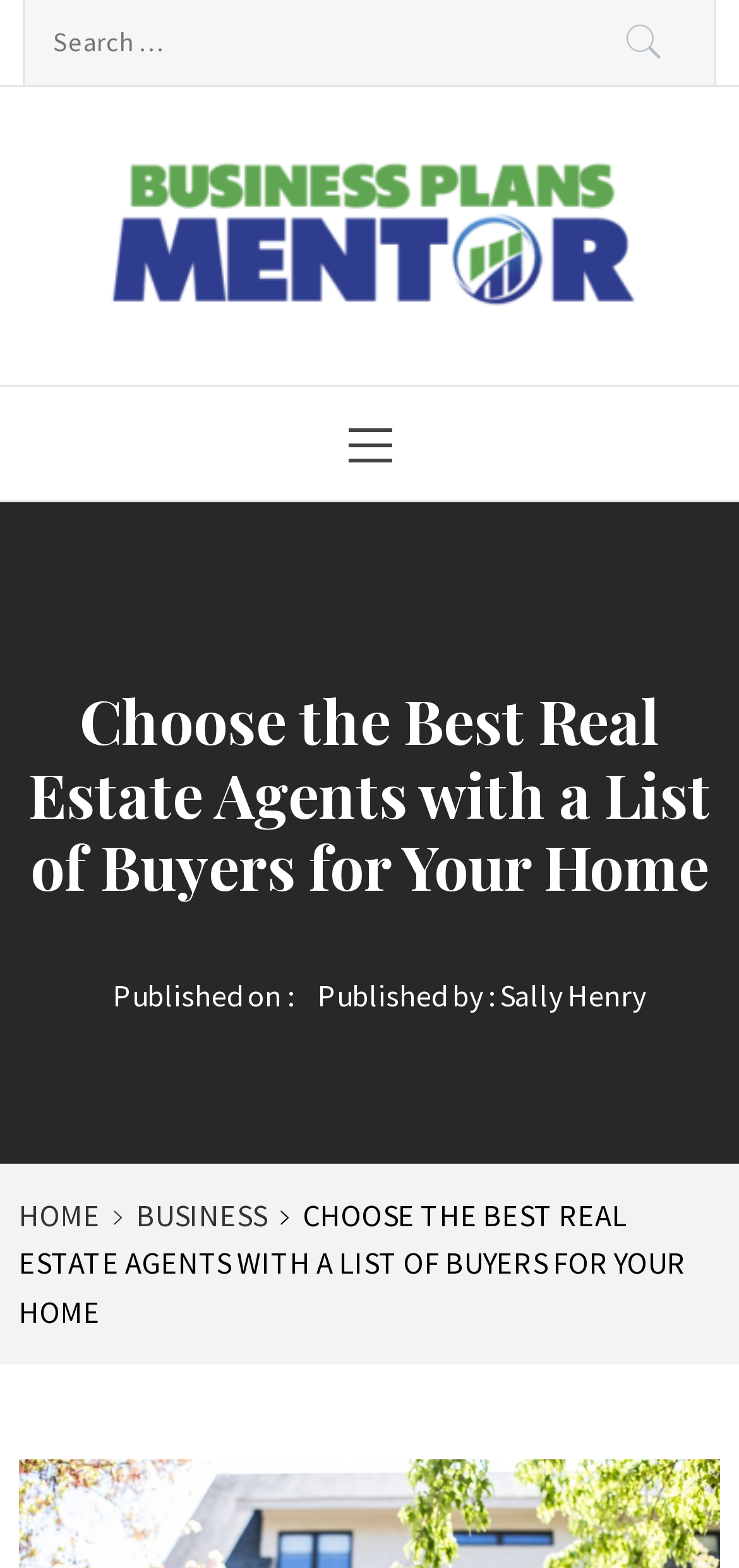What is the current page in the breadcrumb navigation?
Refer to the image and provide a one-word or short phrase answer.

CHOOSE THE BEST REAL ESTATE AGENTS WITH A LIST OF BUYERS FOR YOUR HOME